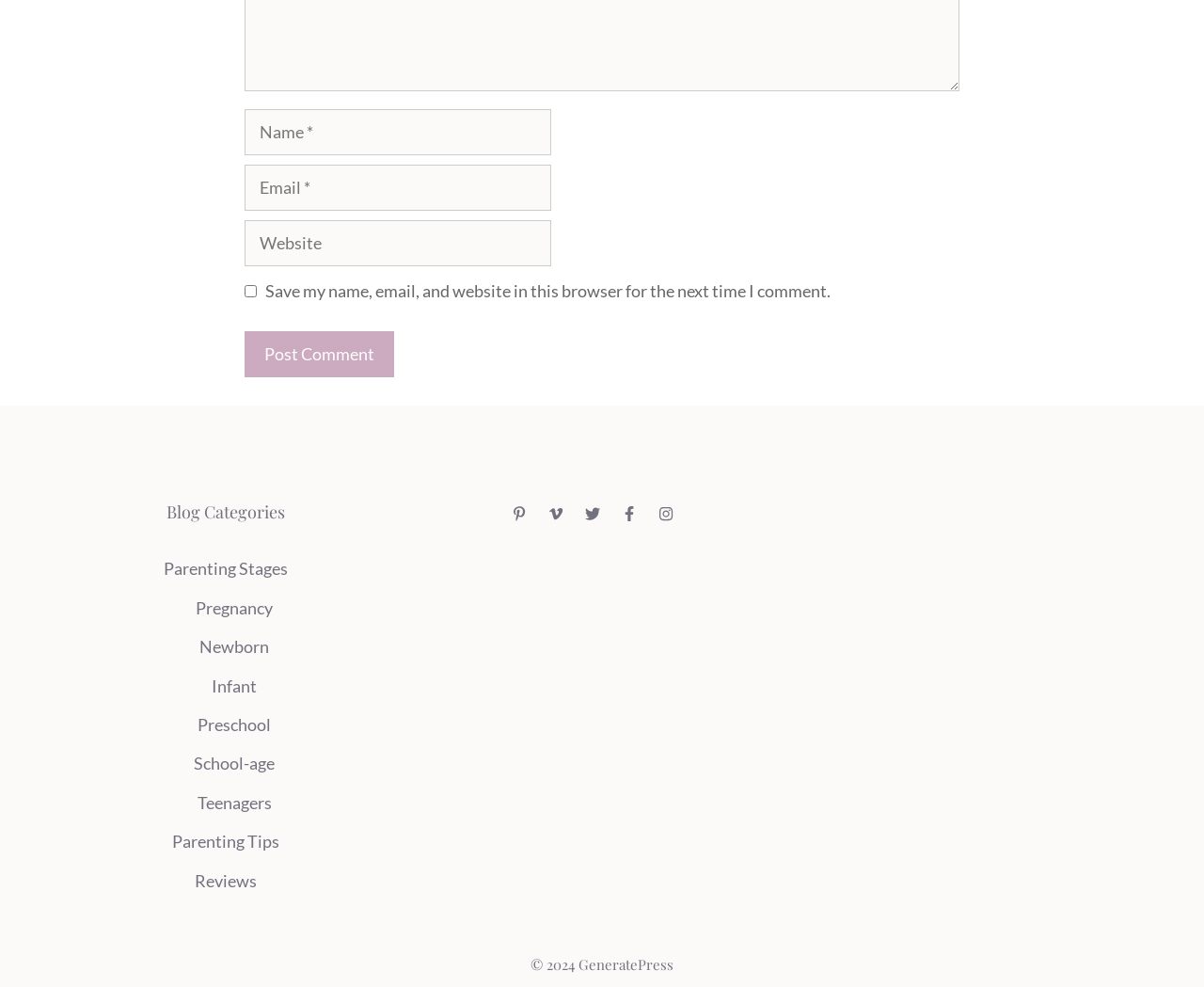Locate the UI element described by name="submit" value="Post Comment" in the provided webpage screenshot. Return the bounding box coordinates in the format (top-left x, top-left y, bottom-right x, bottom-right y), ensuring all values are between 0 and 1.

[0.203, 0.336, 0.327, 0.383]